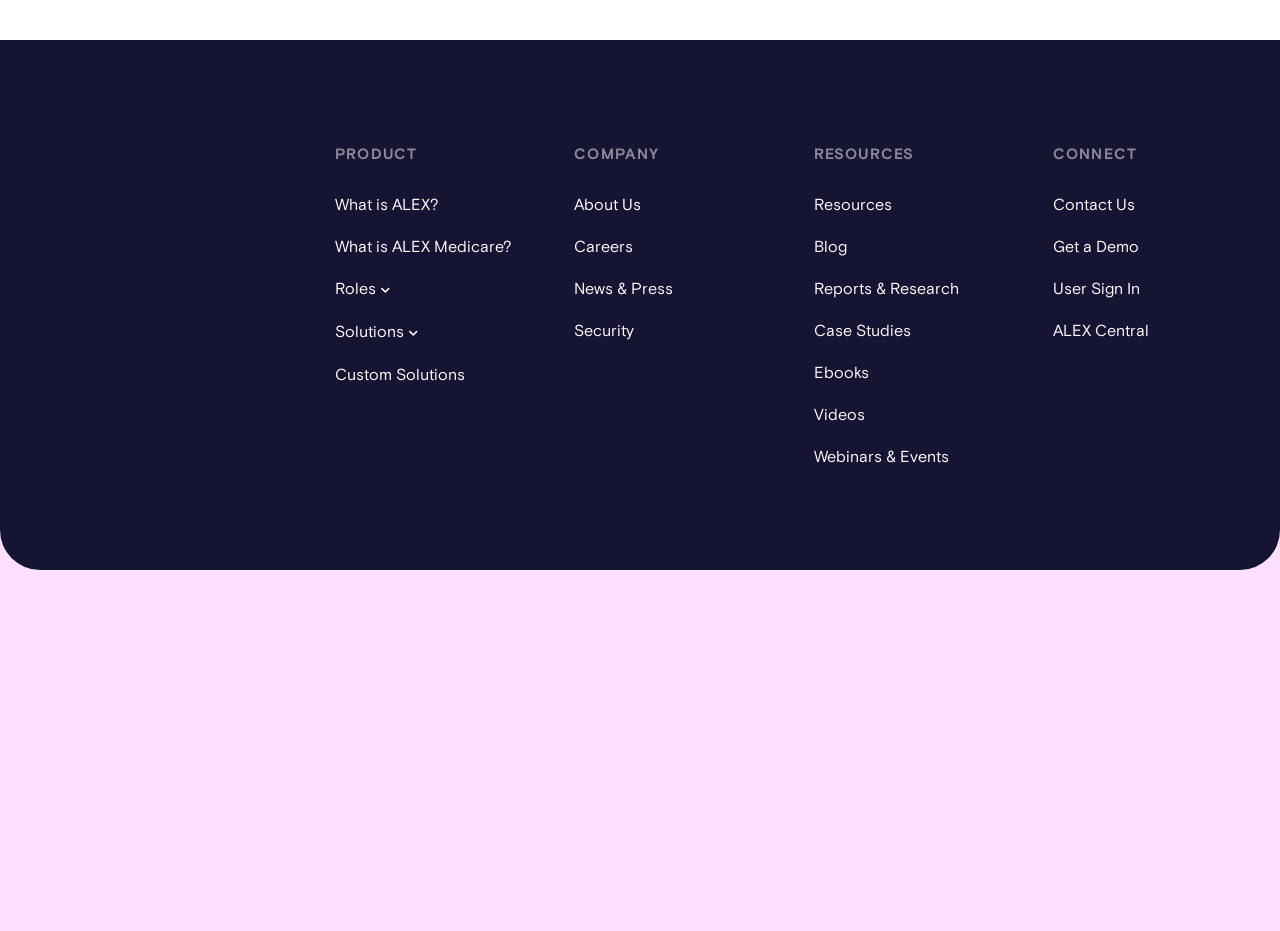Locate the bounding box coordinates of the segment that needs to be clicked to meet this instruction: "View 'What is ALEX?' page".

[0.262, 0.209, 0.343, 0.231]